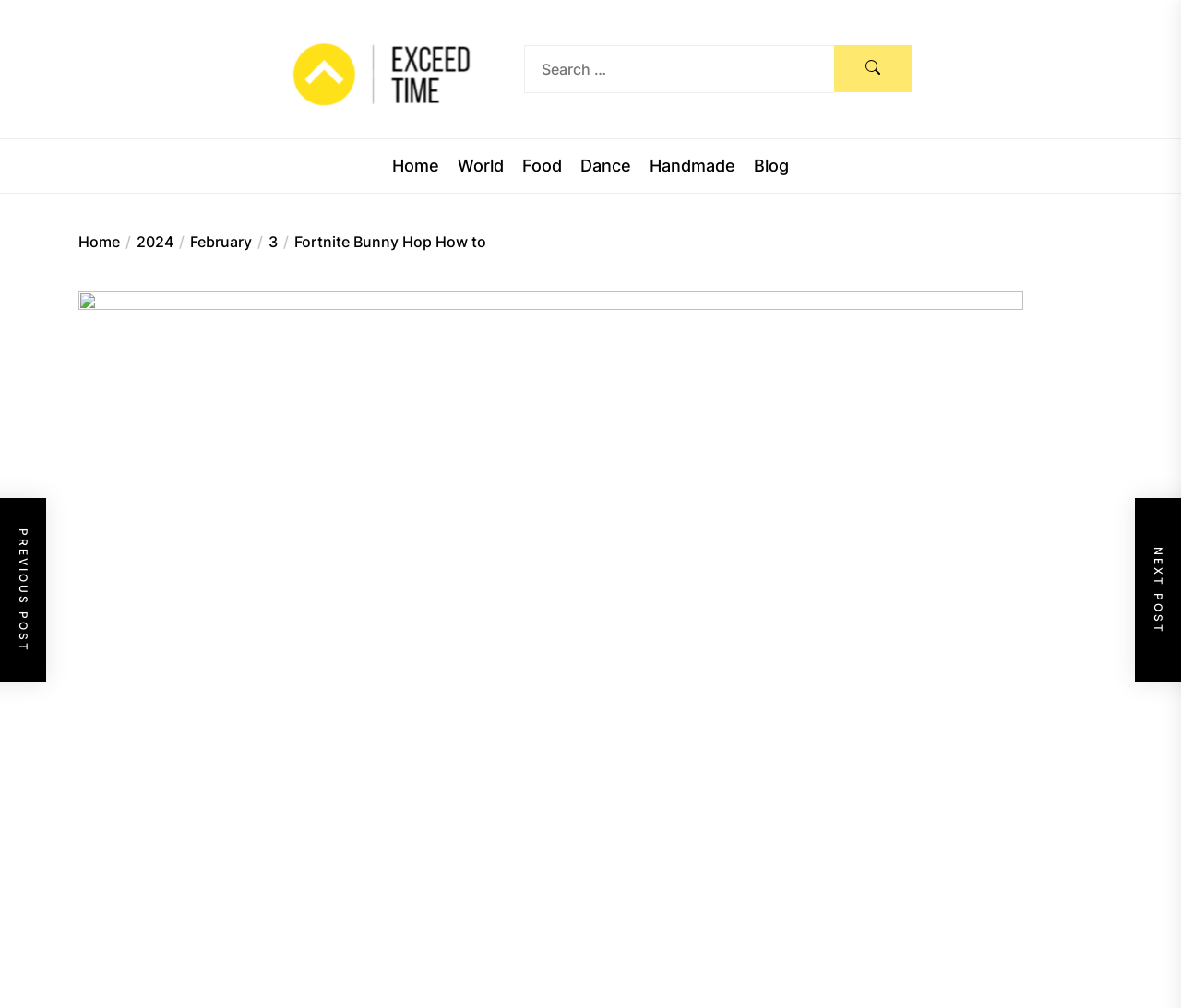Is there a search box on the webpage?
Using the image, provide a detailed and thorough answer to the question.

I found a 'searchbox' element with a bounding box coordinate of [0.443, 0.045, 0.706, 0.092], indicating the presence of a search box on the webpage.